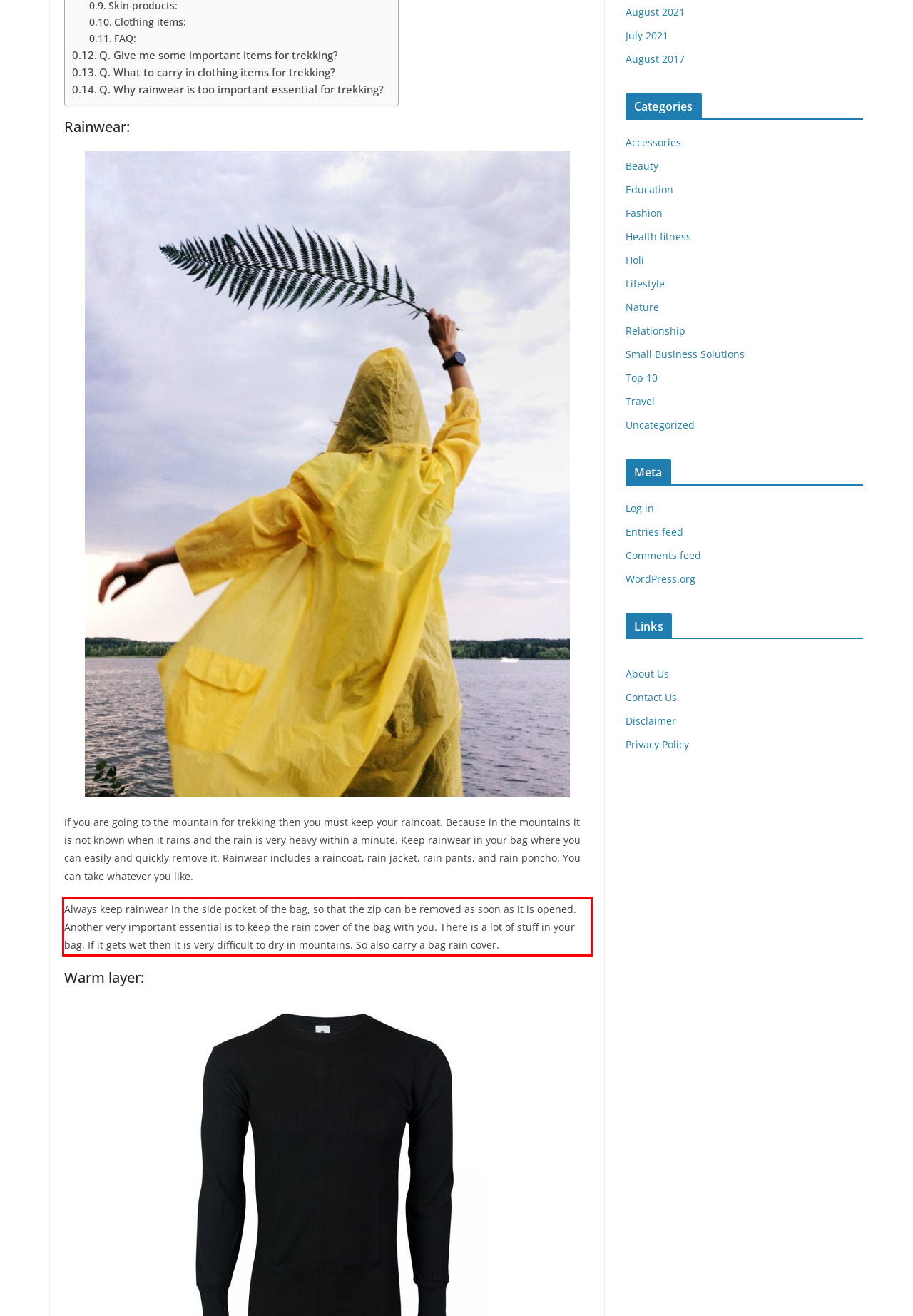You are presented with a webpage screenshot featuring a red bounding box. Perform OCR on the text inside the red bounding box and extract the content.

Always keep rainwear in the side pocket of the bag, so that the zip can be removed as soon as it is opened. Another very important essential is to keep the rain cover of the bag with you. There is a lot of stuff in your bag. If it gets wet then it is very difficult to dry in mountains. So also carry a bag rain cover.